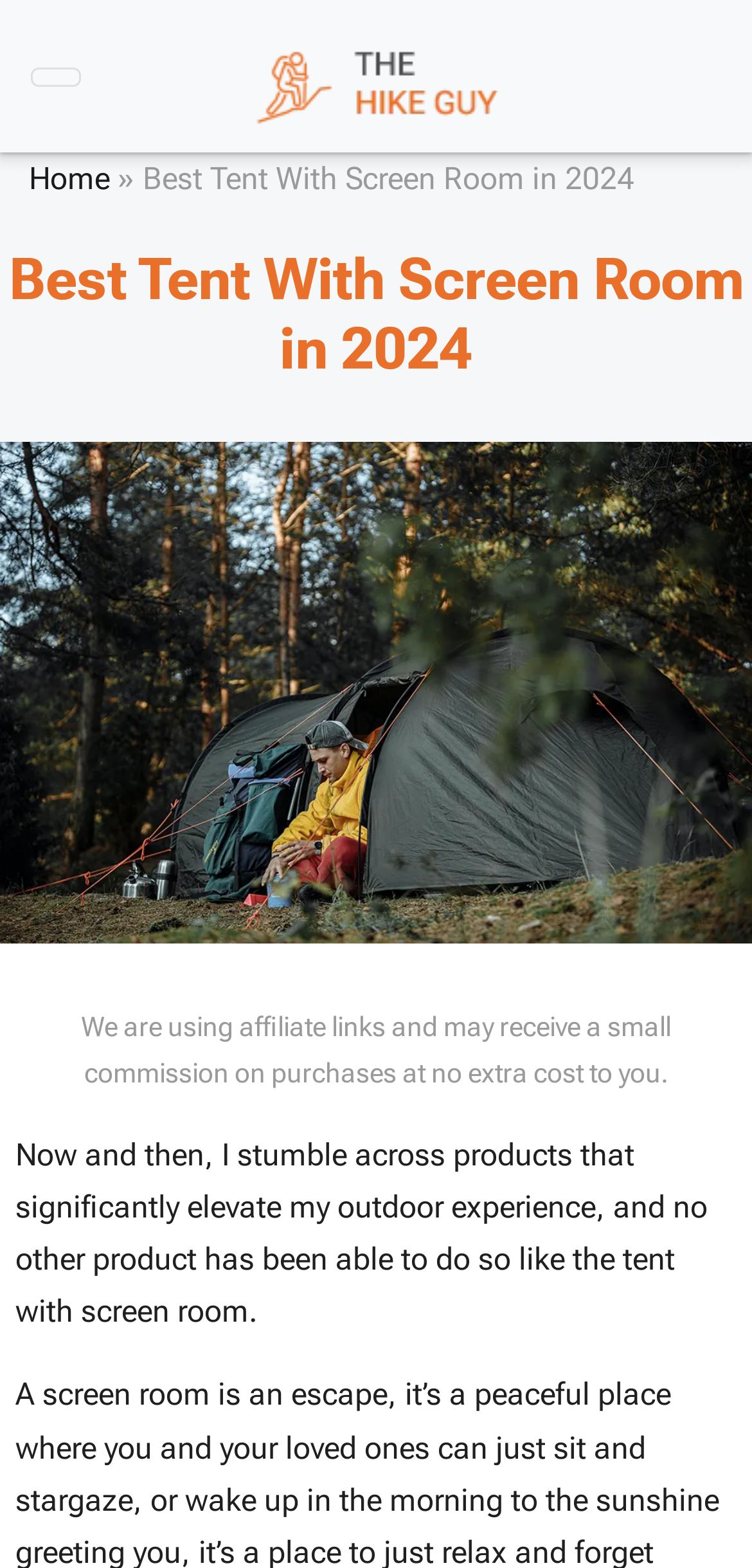Respond to the question below with a concise word or phrase:
What is the tone of the webpage?

Personal experience